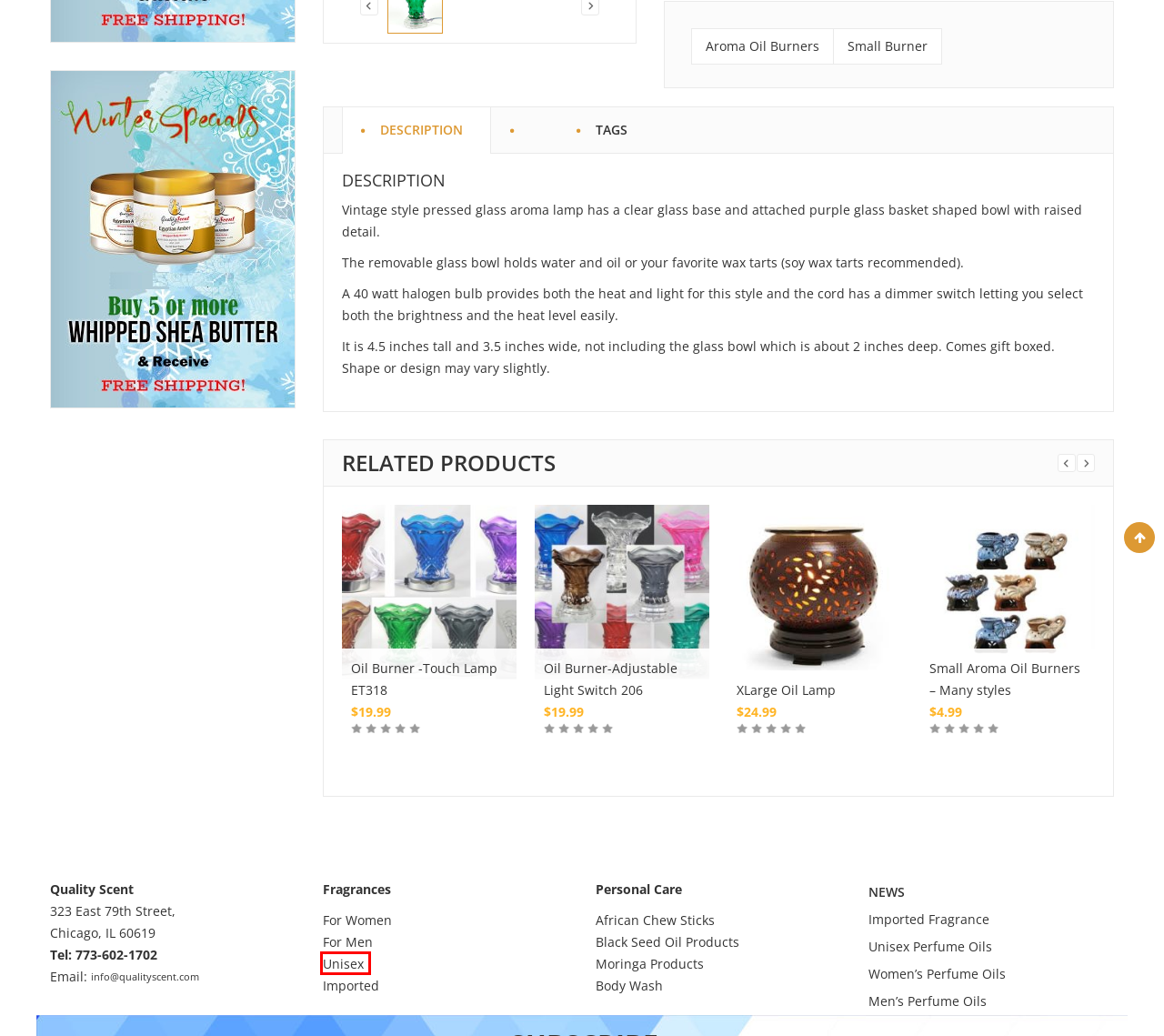You have a screenshot of a webpage with a red bounding box highlighting a UI element. Your task is to select the best webpage description that corresponds to the new webpage after clicking the element. Here are the descriptions:
A. Women’s Perfume Oils – qualityscent
B. Unisex Perfume Oils – qualityscent
C. Men – qualityscent
D. XLarge Oil Lamp – qualityscent
E. Oil Burner -Touch Lamp ET318 – qualityscent
F. Unisex – qualityscent
G. Search Results for “moringa” – qualityscent
H. Imported Fragrance – qualityscent

F